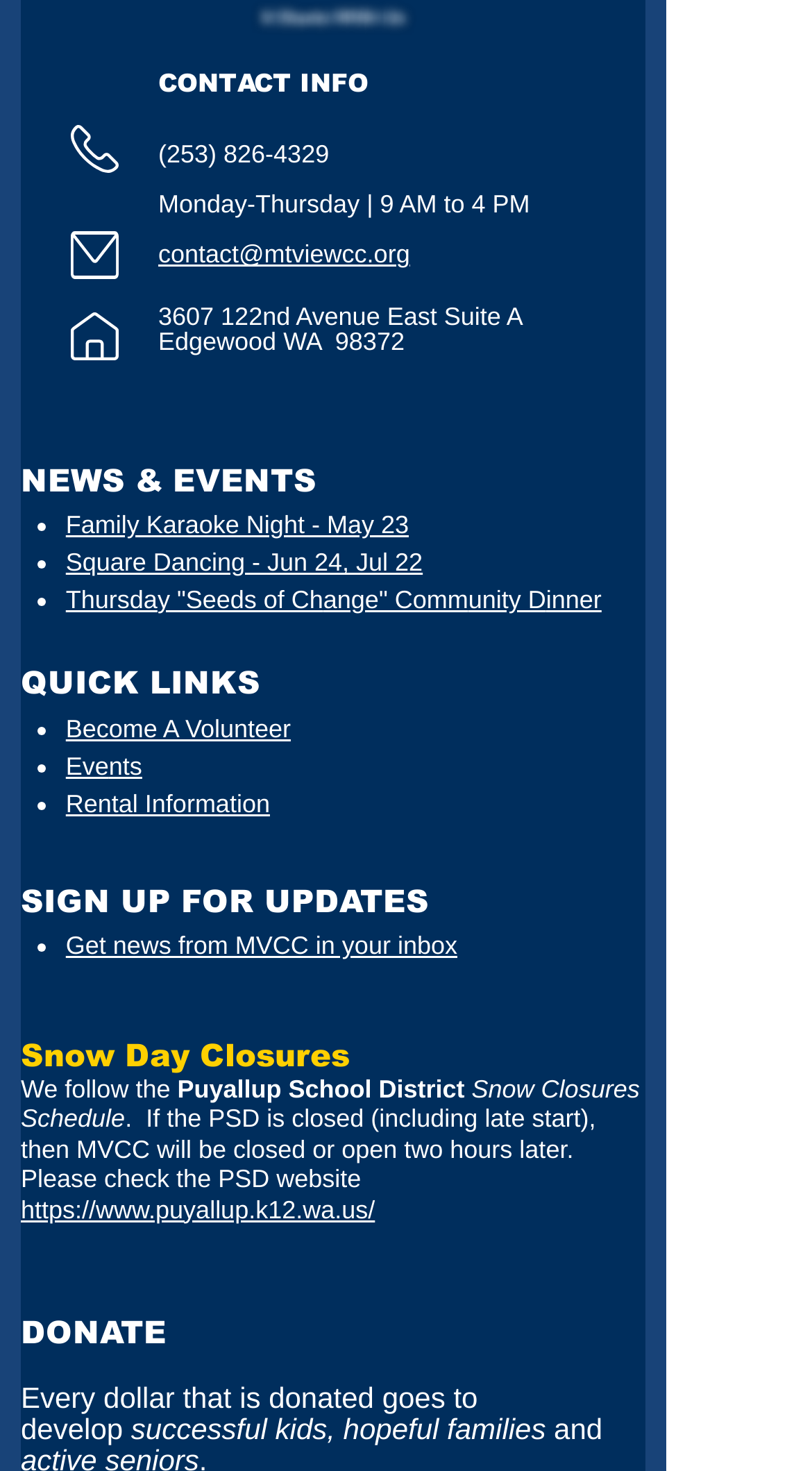Please determine the bounding box coordinates for the element that should be clicked to follow these instructions: "Send an email".

[0.195, 0.163, 0.505, 0.183]